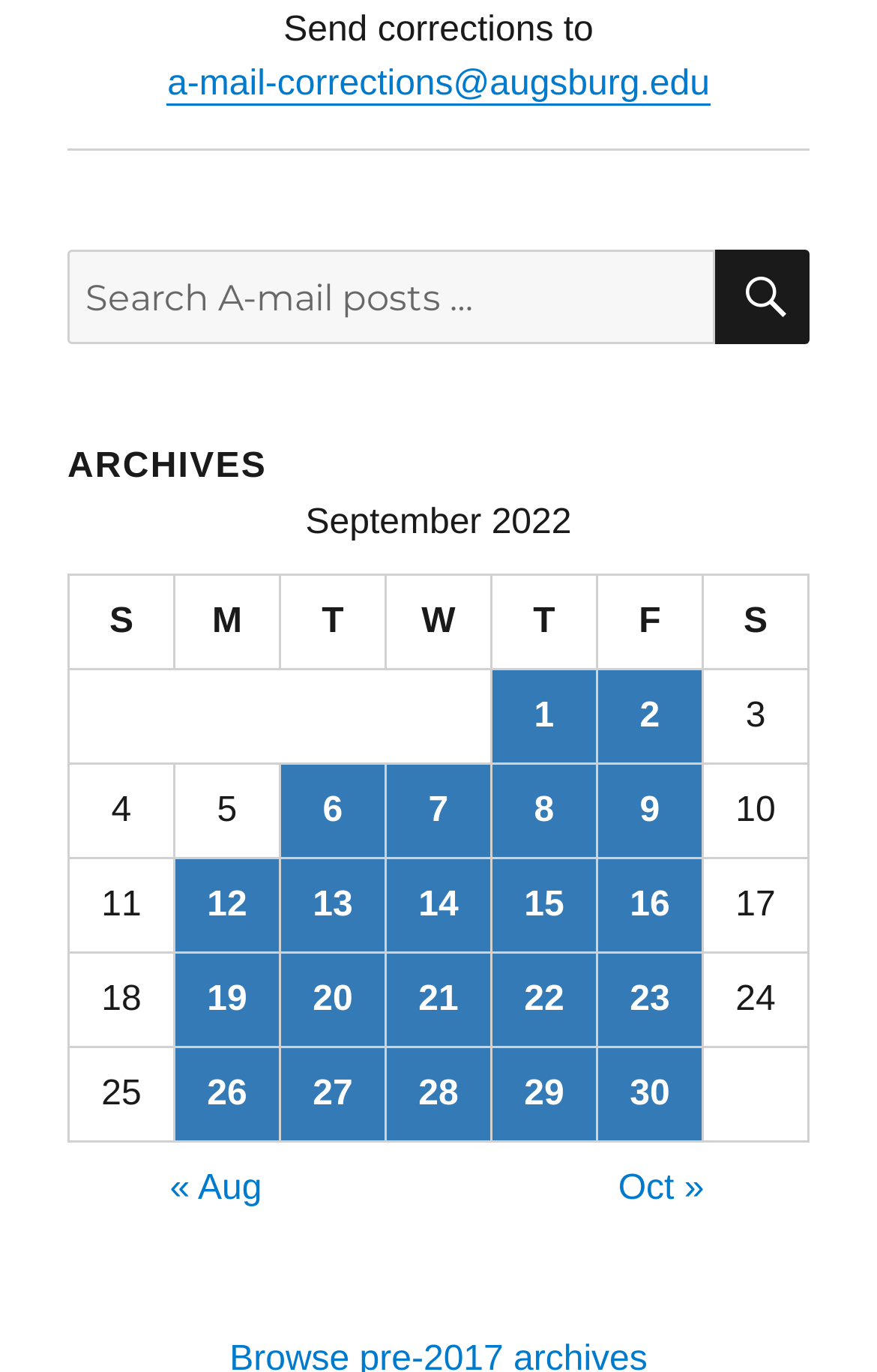Find the bounding box coordinates of the clickable area required to complete the following action: "Go to next month".

[0.705, 0.852, 0.803, 0.88]